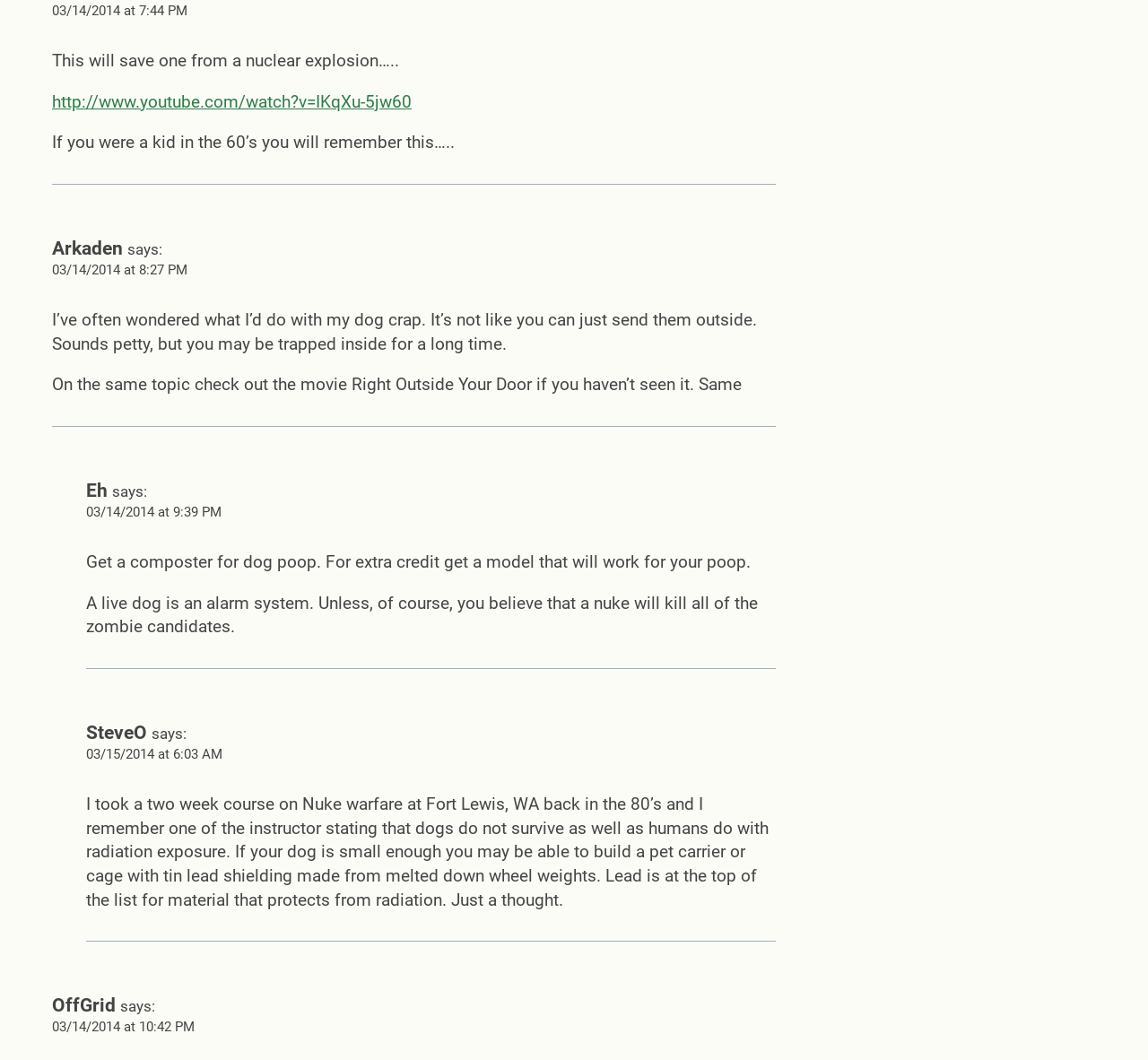Please determine the bounding box coordinates, formatted as (top-left x, top-left y, bottom-right x, bottom-right y), with all values as floating point numbers between 0 and 1. Identify the bounding box of the region described as: AIRPORT TRANSFERS

None